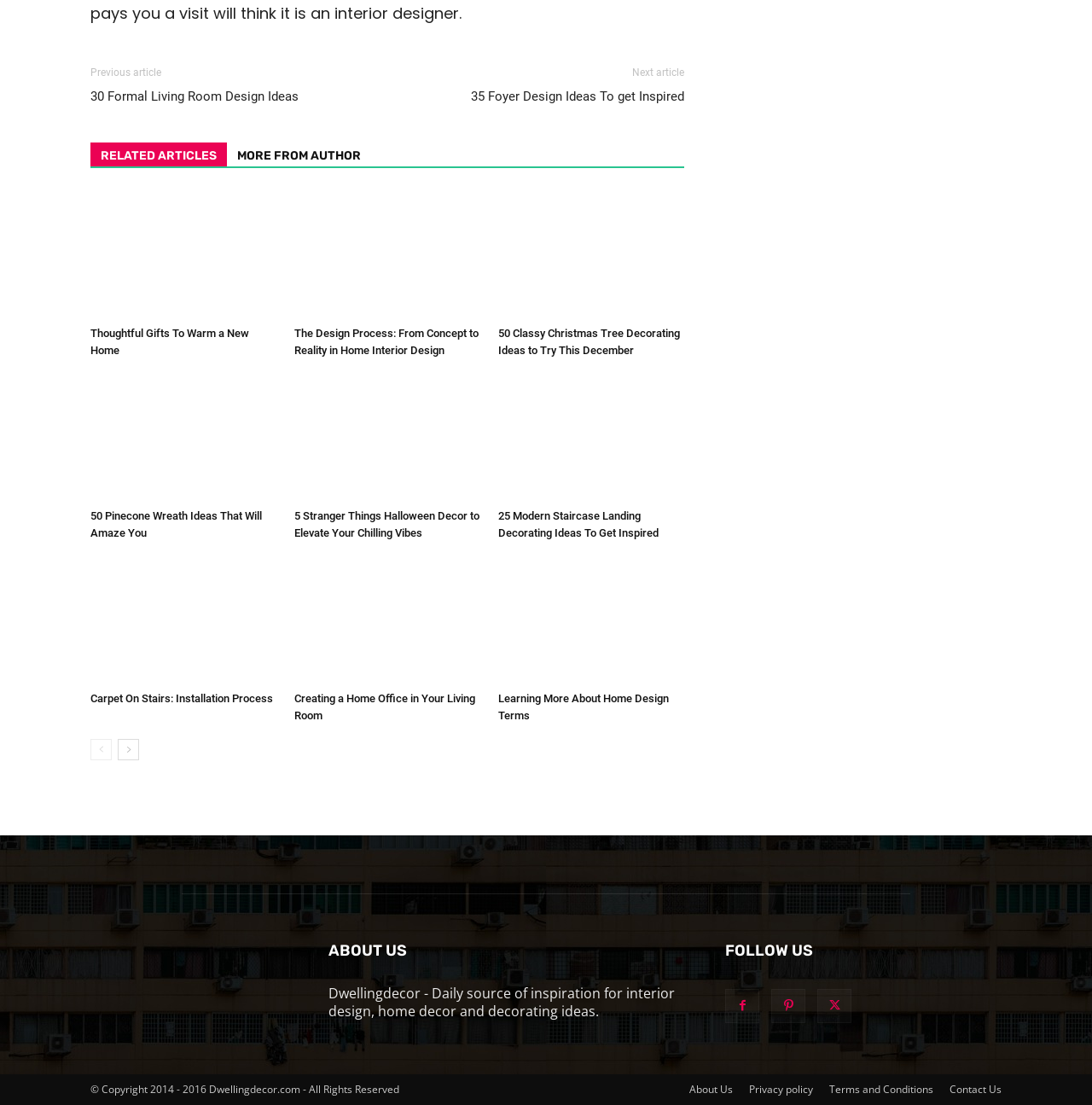Please find the bounding box for the UI element described by: "About Us".

[0.631, 0.979, 0.671, 0.993]